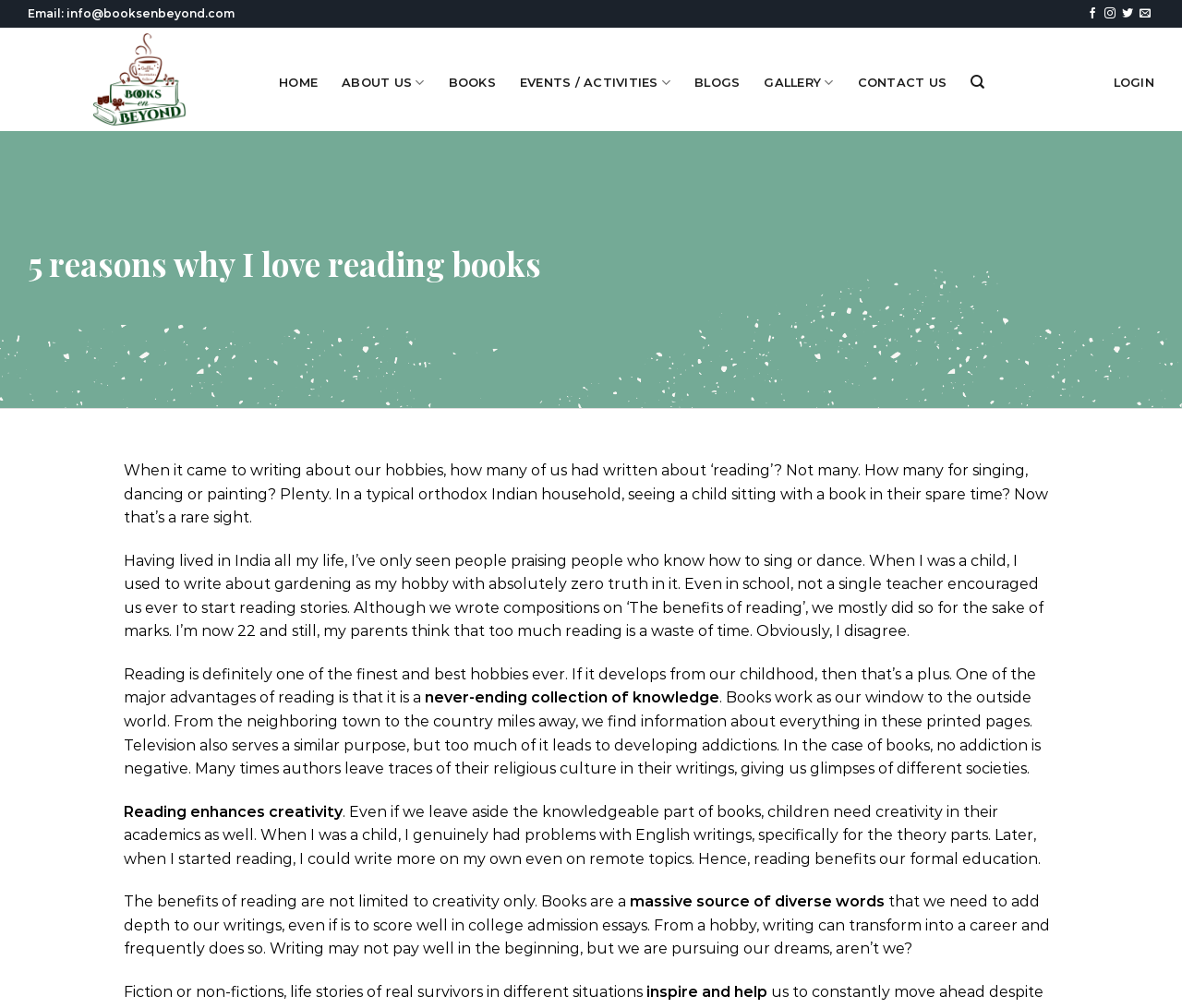What is the email address of Books & Beyond?
Based on the image, answer the question with a single word or brief phrase.

info@booksenbeyond.com